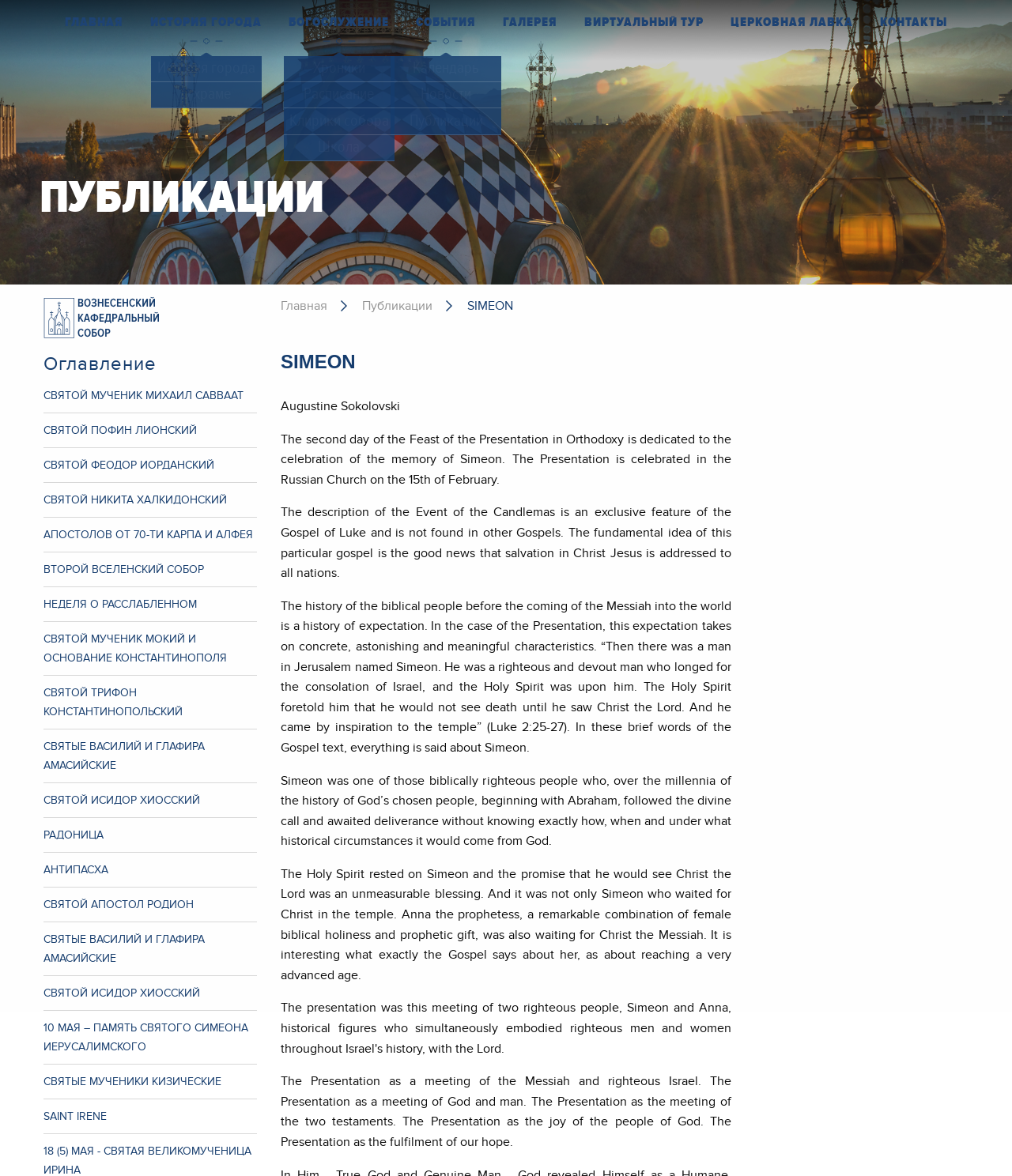Could you provide the bounding box coordinates for the portion of the screen to click to complete this instruction: "Learn about SIMEON"?

[0.277, 0.298, 0.723, 0.317]